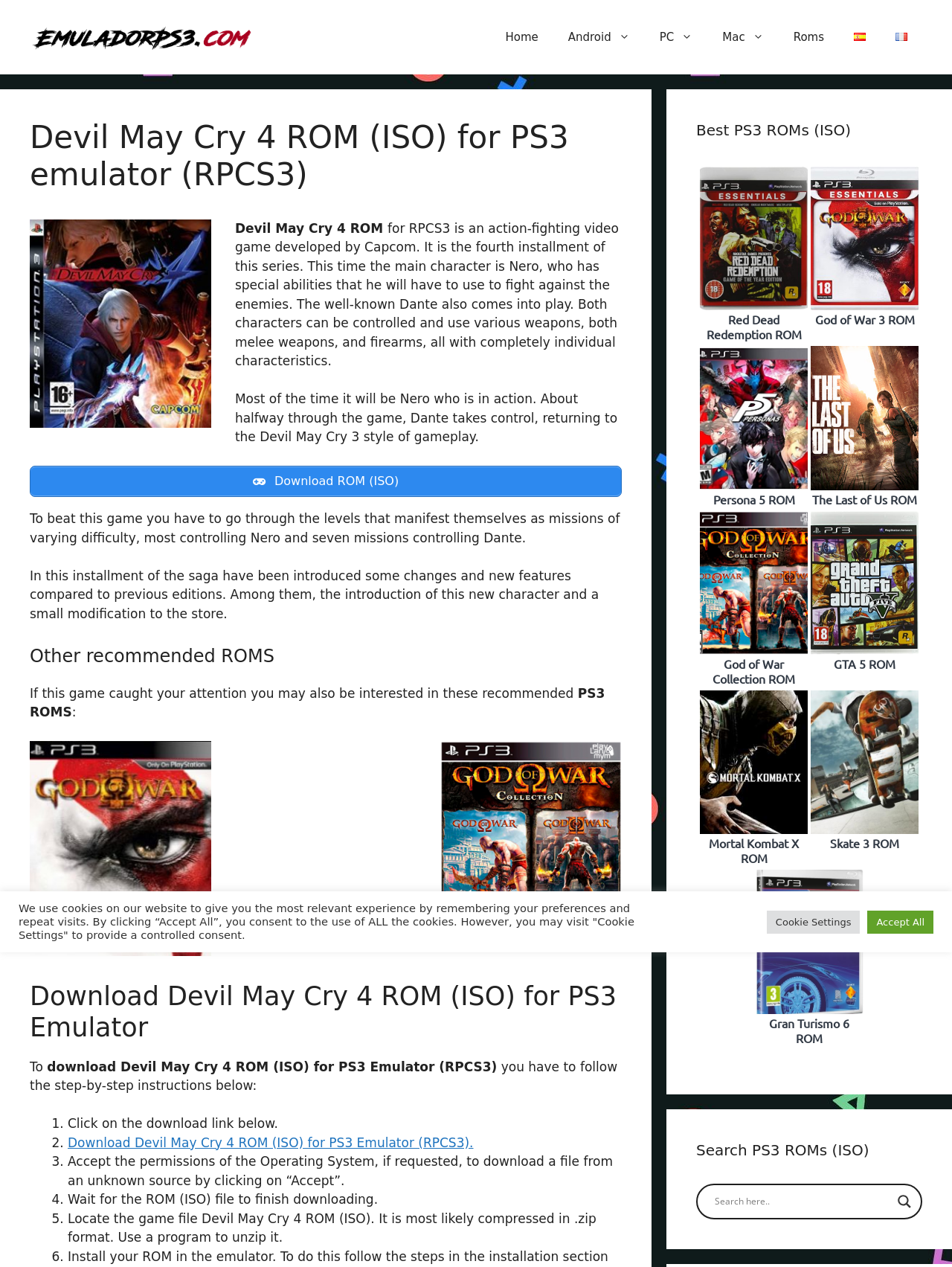Determine the bounding box coordinates of the target area to click to execute the following instruction: "Click on the God Of War 3 ROM link."

[0.031, 0.745, 0.222, 0.757]